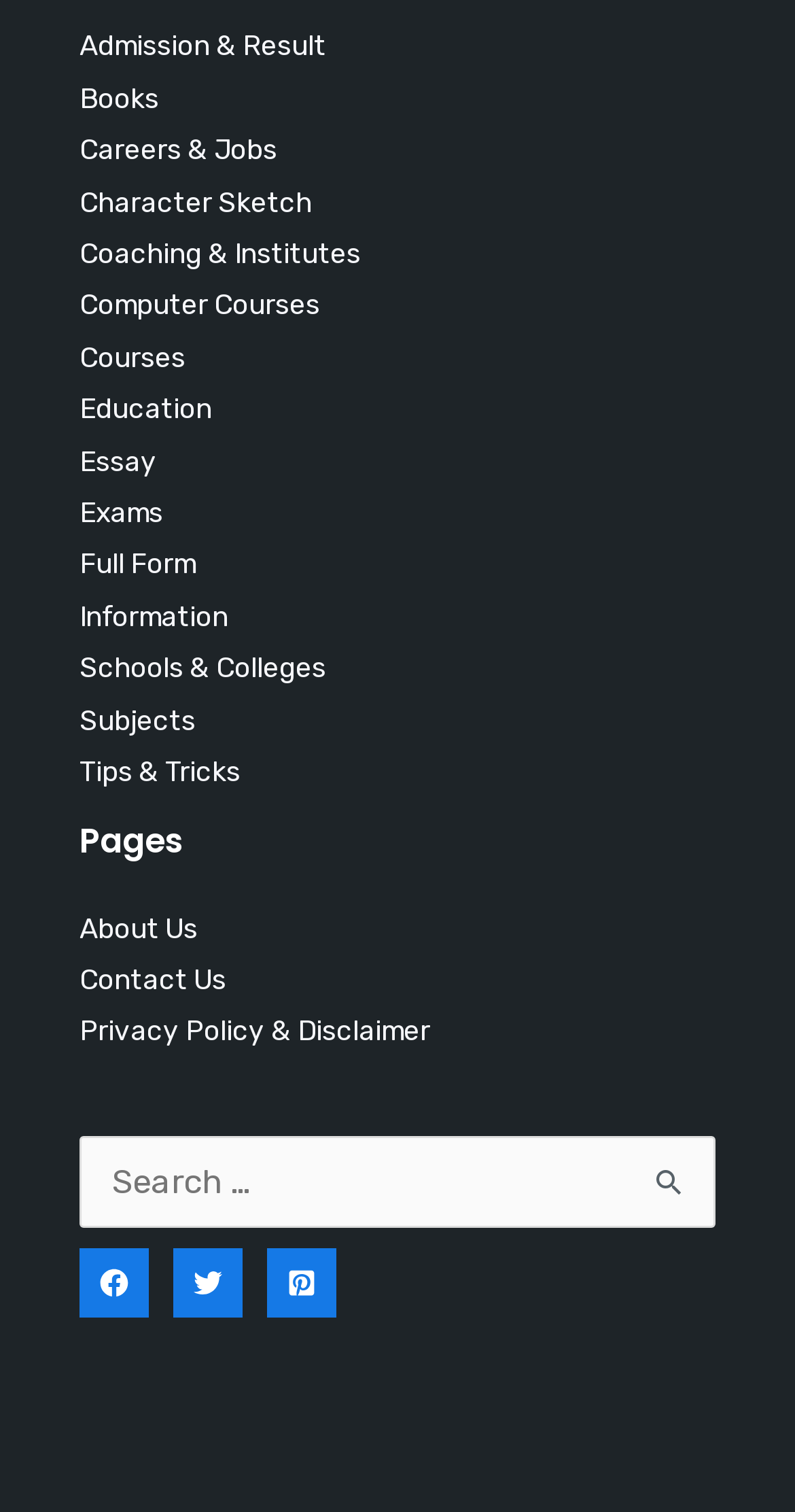Provide the bounding box coordinates of the UI element this sentence describes: "Sodium Acetate Trihydrate".

None